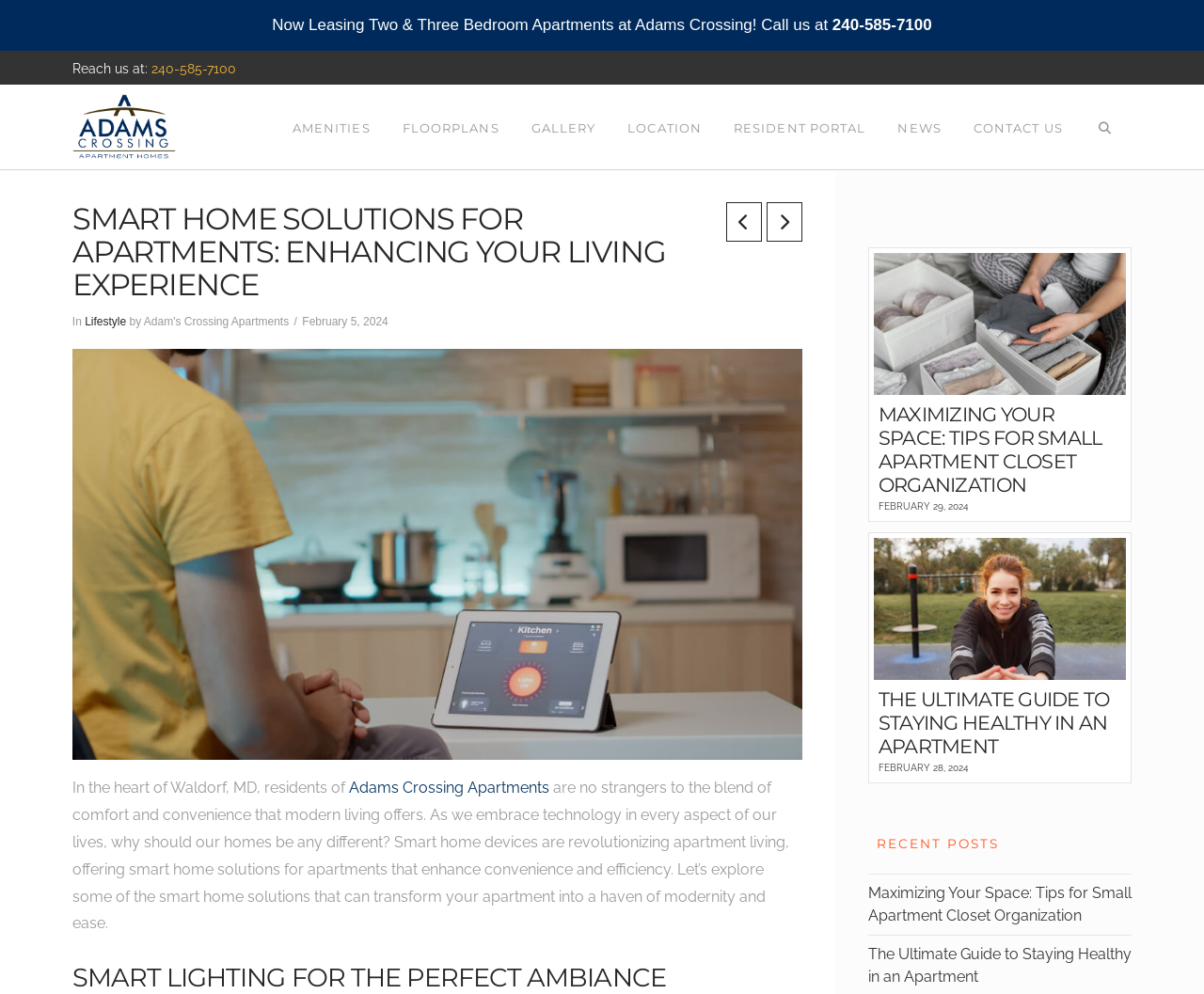Please answer the following question using a single word or phrase: 
How many main navigation links are there?

7